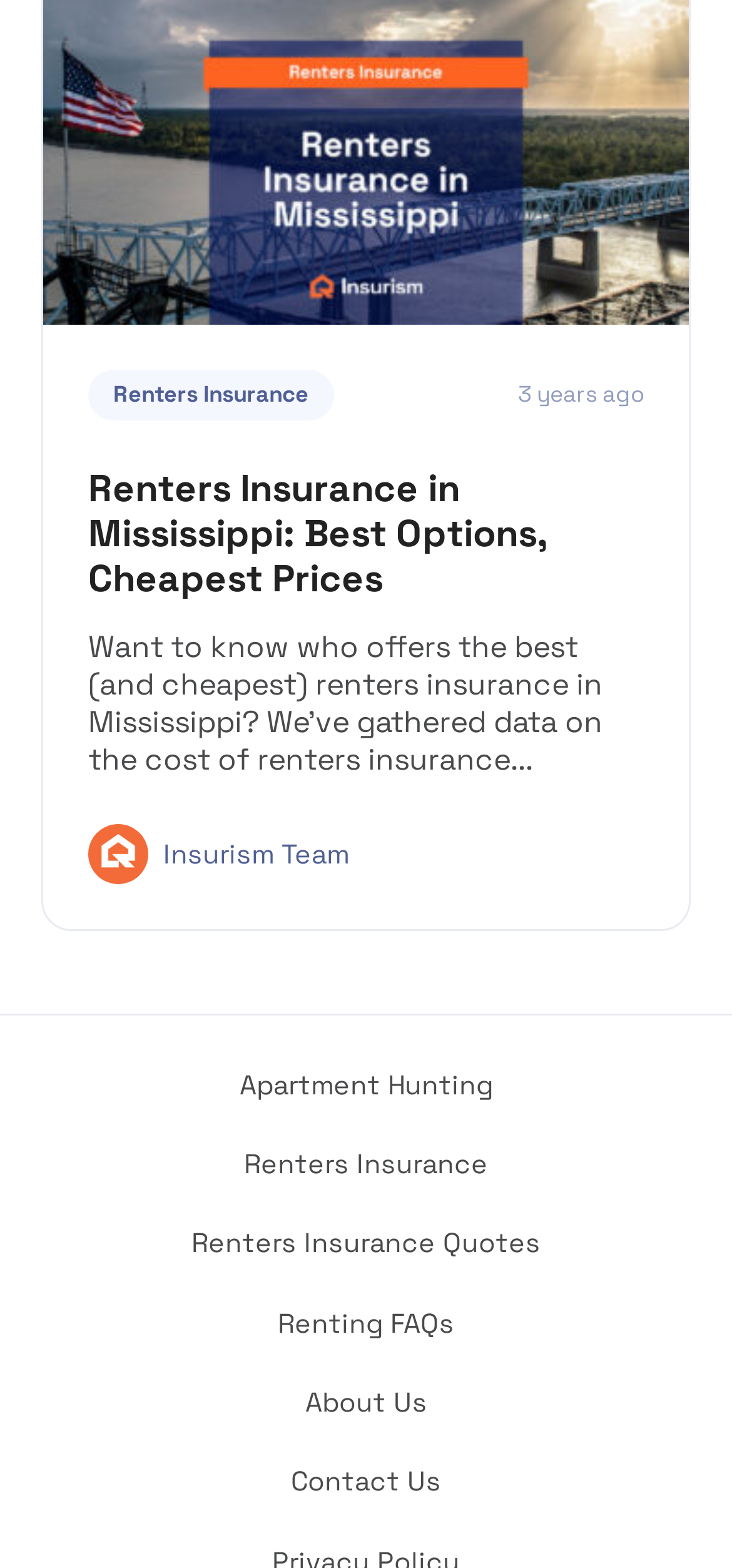Refer to the image and offer a detailed explanation in response to the question: What is the name of the team?

I found an image element with the description 'Insurism Team', and a link element with the same text, indicating that the name of the team is Insurism Team.